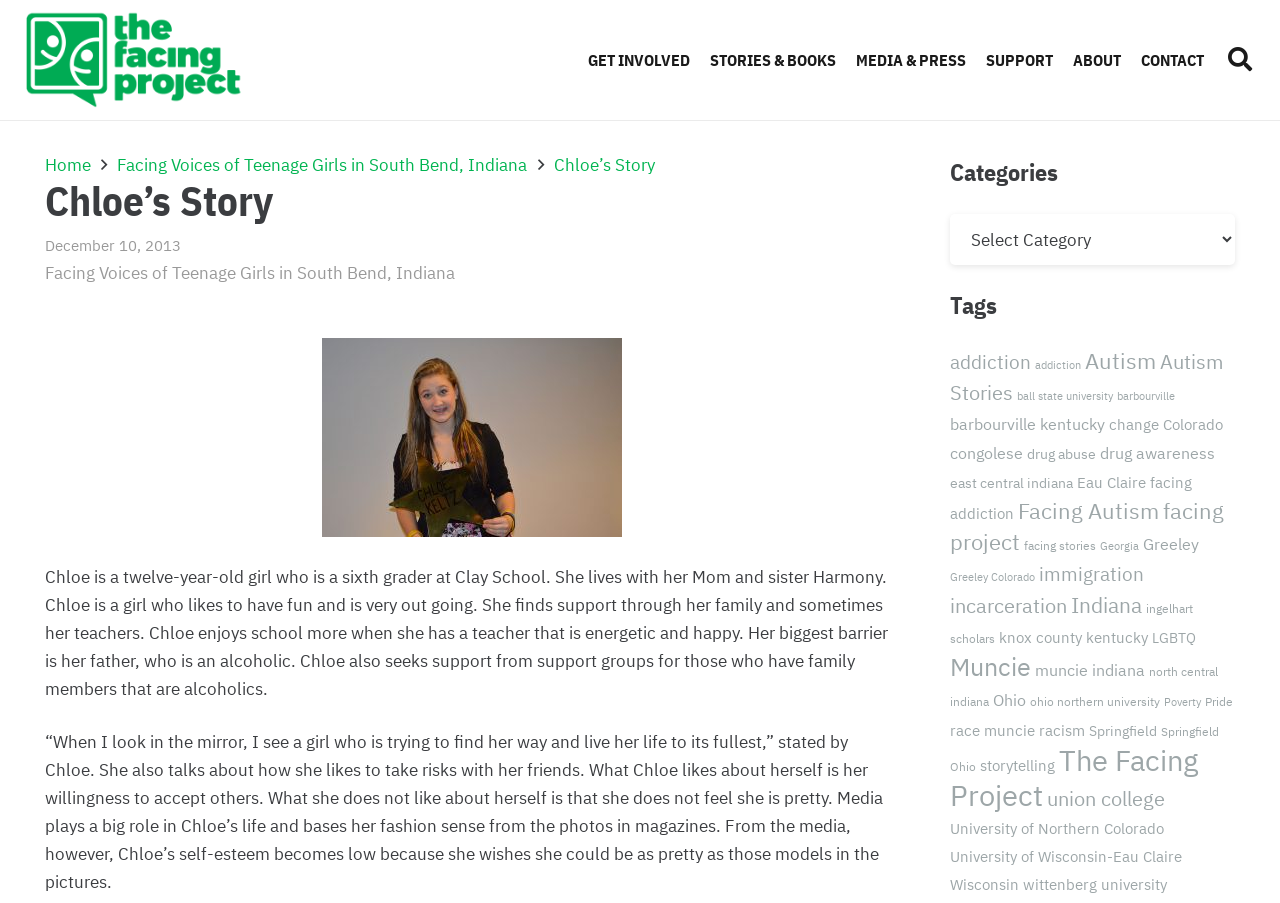Specify the bounding box coordinates of the element's region that should be clicked to achieve the following instruction: "Click the 'GET INVOLVED' link". The bounding box coordinates consist of four float numbers between 0 and 1, in the format [left, top, right, bottom].

[0.451, 0.0, 0.547, 0.133]